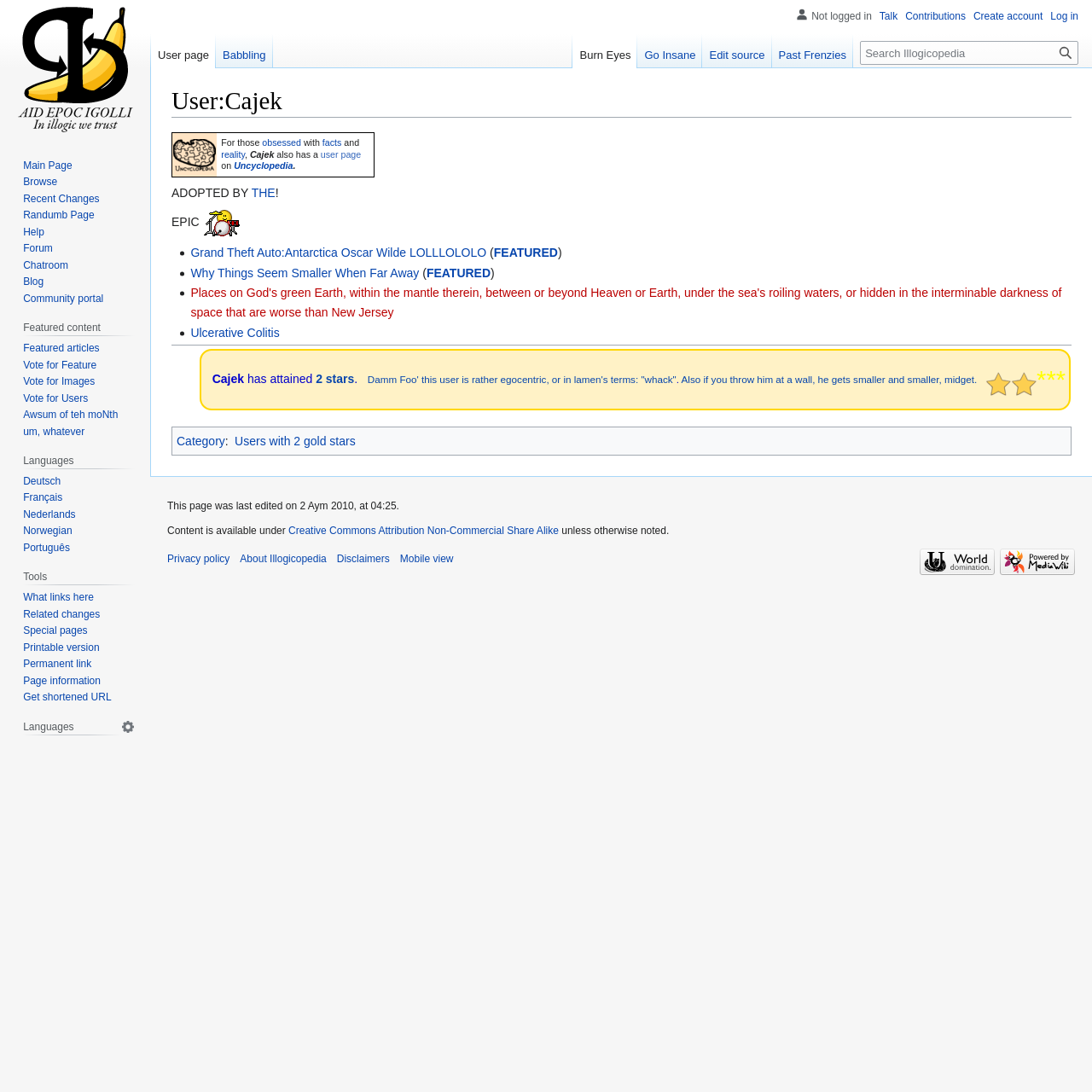What is the username of the user page?
Using the screenshot, give a one-word or short phrase answer.

Cajek